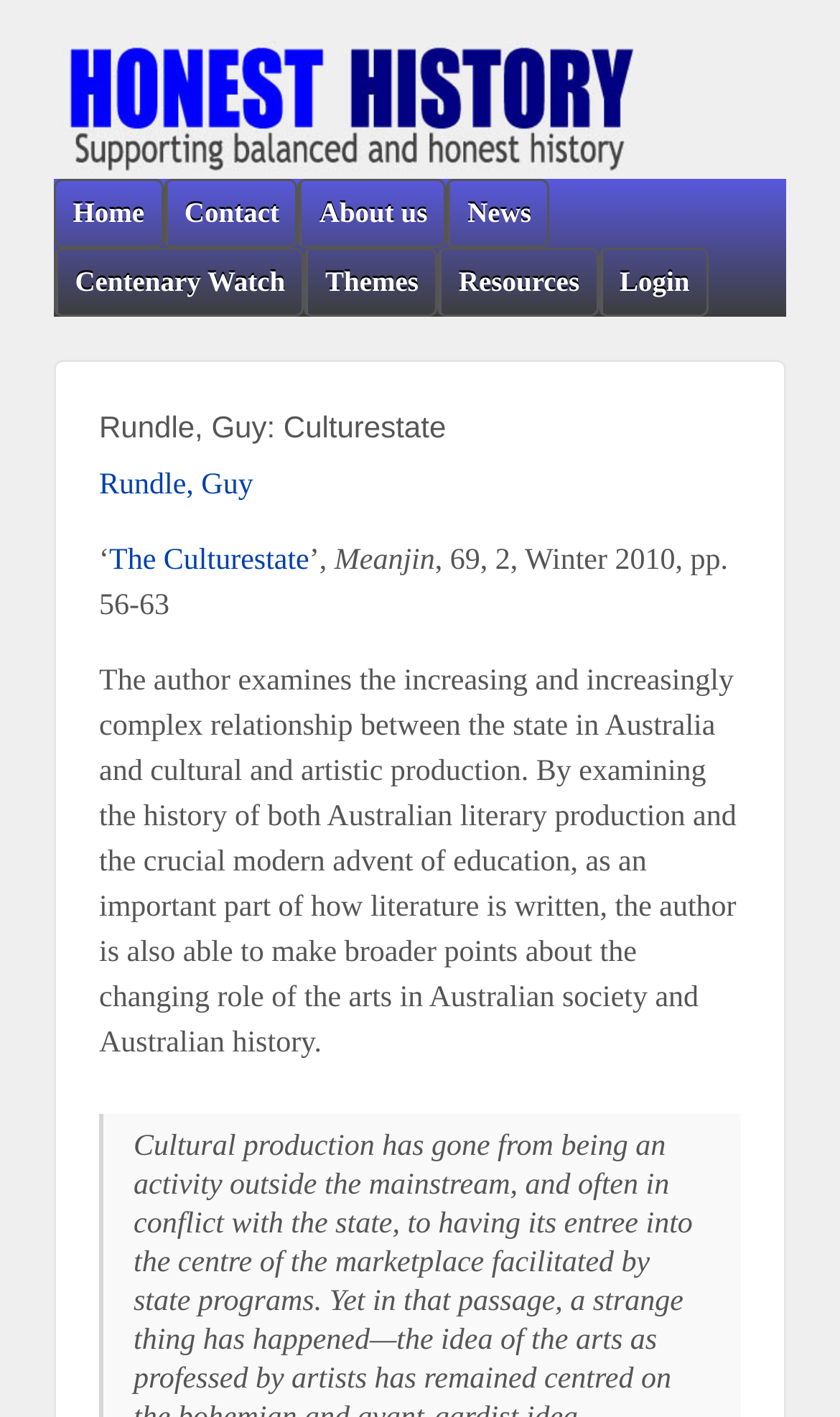Specify the bounding box coordinates of the element's area that should be clicked to execute the given instruction: "view news". The coordinates should be four float numbers between 0 and 1, i.e., [left, top, right, bottom].

[0.534, 0.127, 0.652, 0.173]